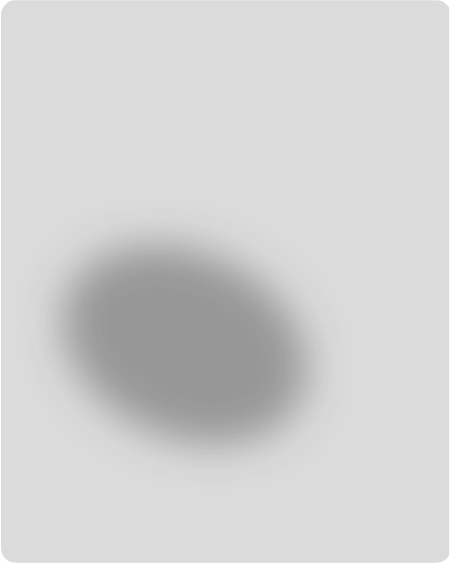Provide a comprehensive description of the image.

The image showcases a sleek laptop from the Inspiron series, emphasizing its modern design and advanced features. This device boasts an integrated Intel Iris Xe graphics card, which enhances visual performance for gaming, applications, and multimedia viewing. The laptop is equipped with 4GB of DDR4 RAM, expandable to 8GB, and offers a fast 64GB SSD for efficient storage. Additionally, it includes an infrared camera designed for quick and secure logins with facial recognition, making it both stylish and functional for everyday use. The overall aesthetic is complemented by a dark gray exterior and a chic matte black finish, highlighting its sophisticated appearance.